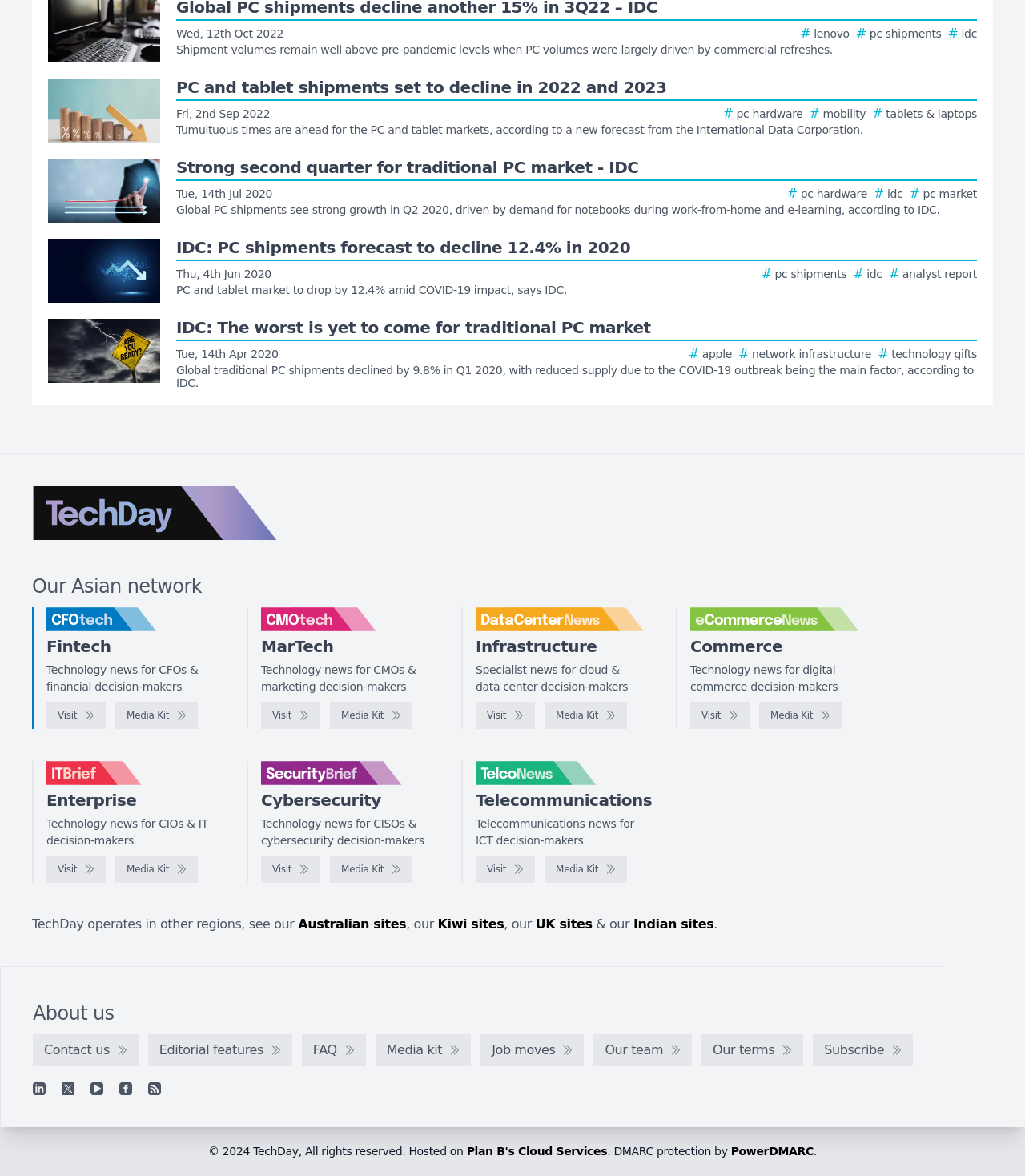Determine the bounding box coordinates for the UI element with the following description: "Visit". The coordinates should be four float numbers between 0 and 1, represented as [left, top, right, bottom].

[0.673, 0.597, 0.731, 0.62]